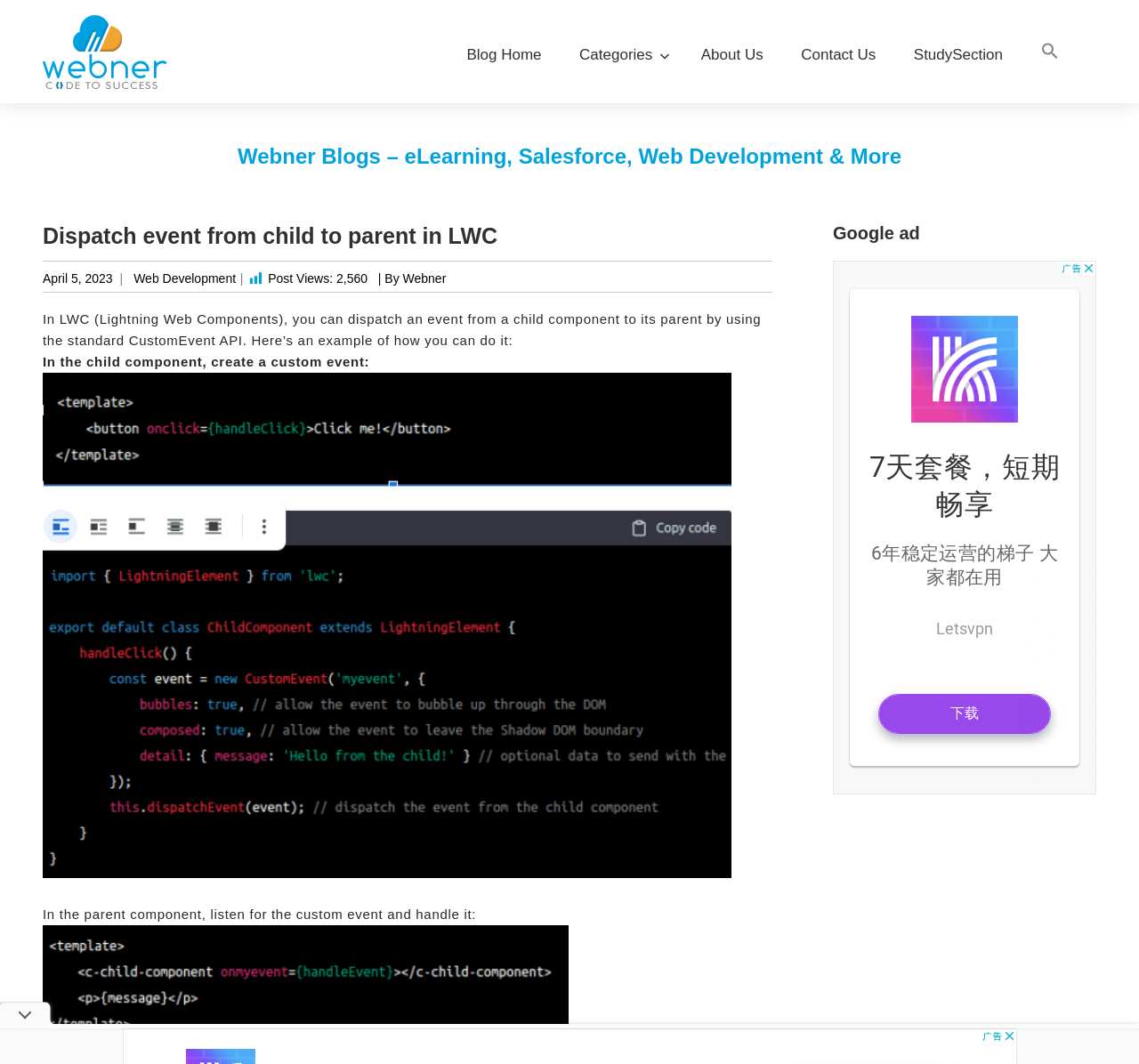Identify the bounding box coordinates for the UI element described as: "Categories". The coordinates should be provided as four floats between 0 and 1: [left, top, right, bottom].

[0.509, 0.039, 0.582, 0.064]